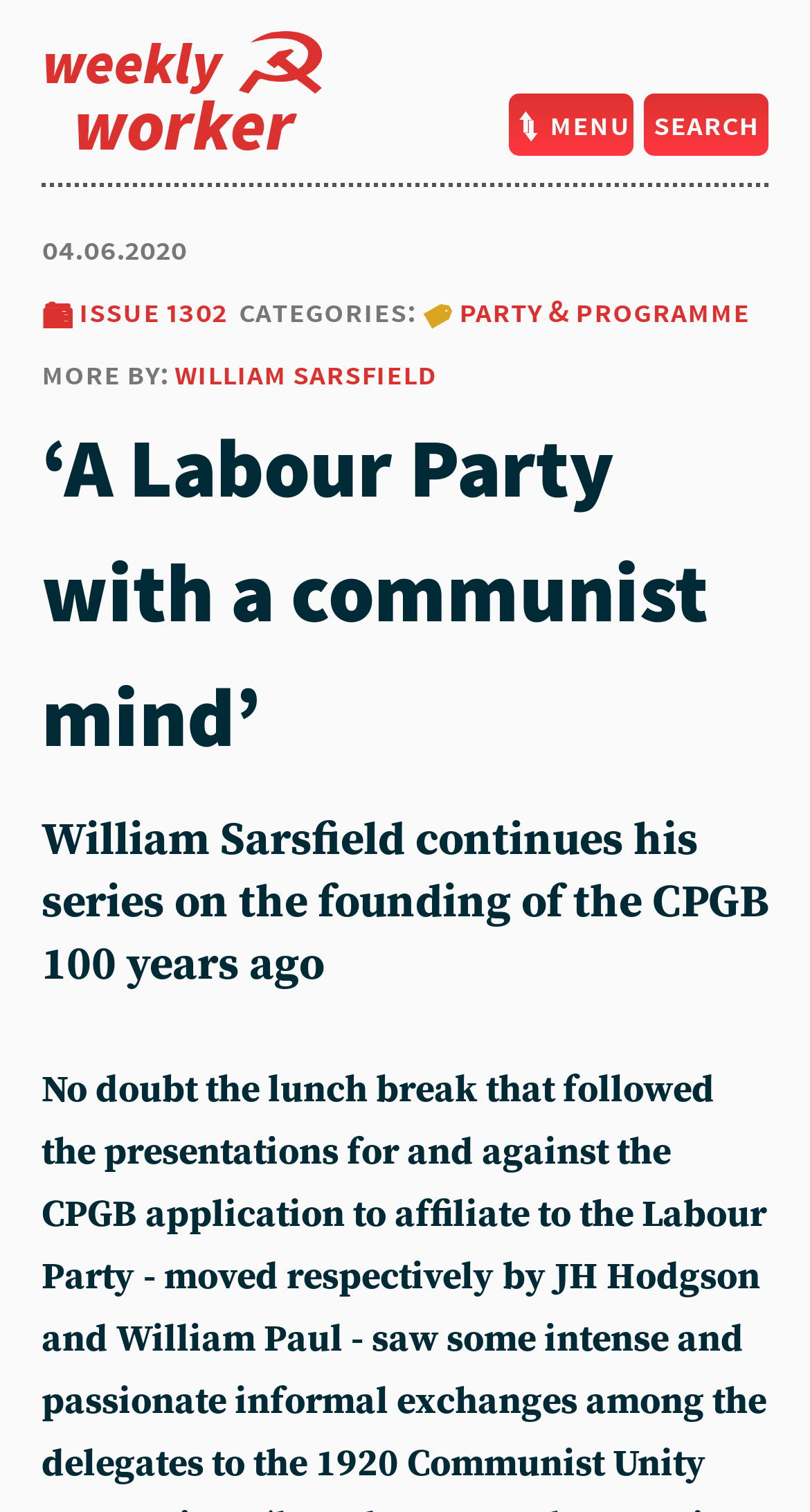Calculate the bounding box coordinates of the UI element given the description: "Party & Programme".

[0.521, 0.192, 0.926, 0.219]